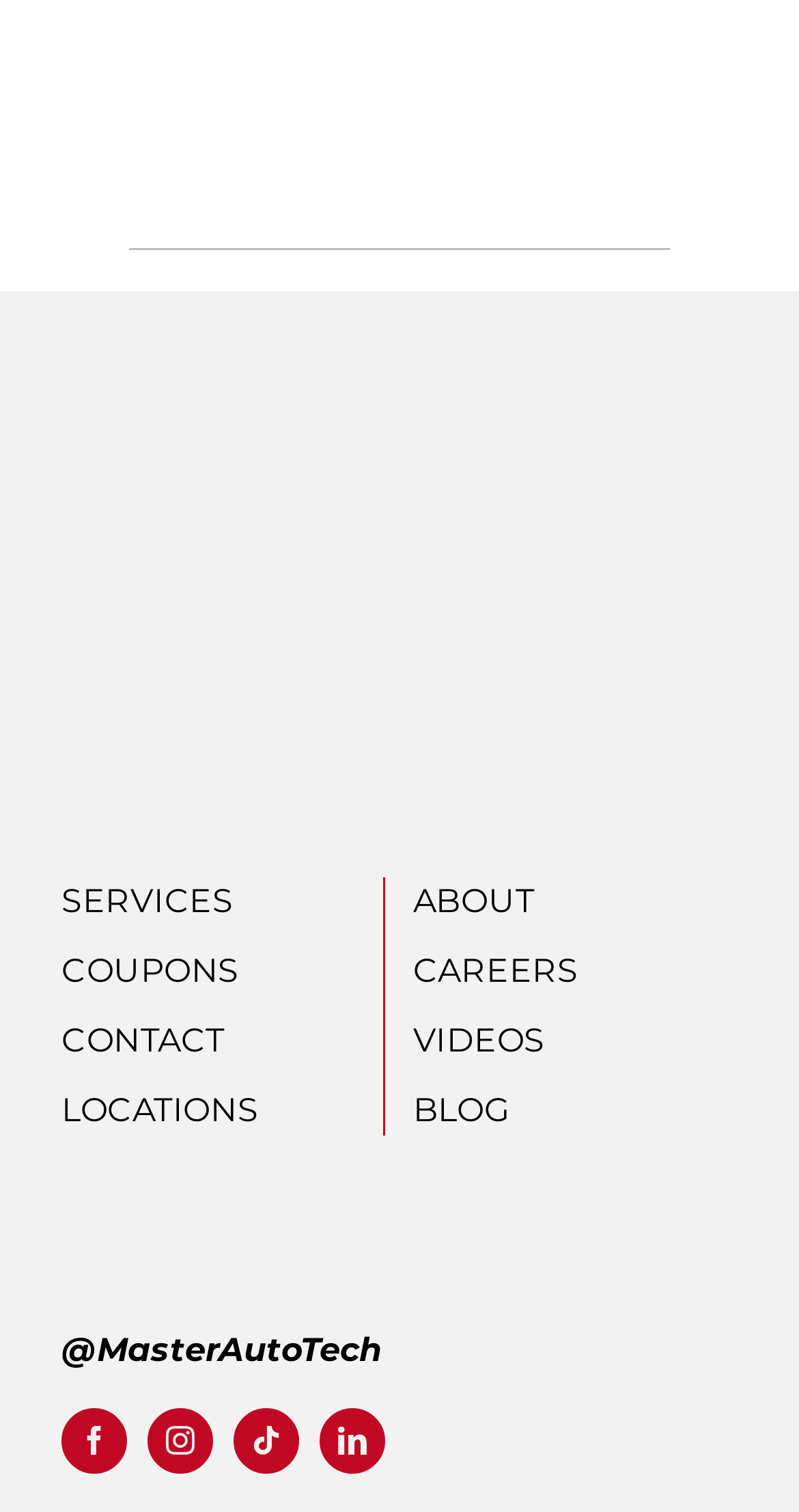Determine the bounding box coordinates of the clickable region to carry out the instruction: "follow Master AutoTech on facebook".

[0.077, 0.931, 0.159, 0.974]